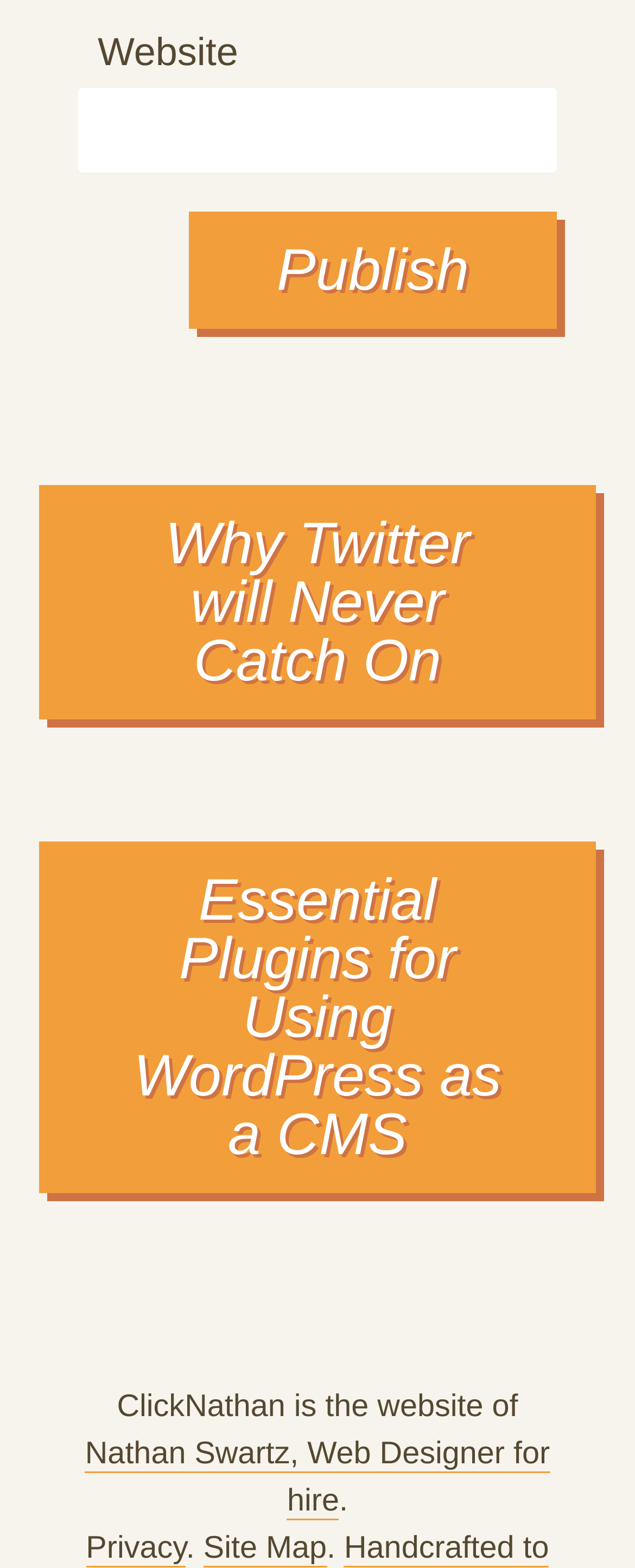Utilize the details in the image to thoroughly answer the following question: How many links are there on the webpage?

There are five links on the webpage, including 'Why Twitter will Never Catch On', 'Essential Plugins for Using WordPress as a CMS', 'Nathan Swartz, Web Designer for hire', 'Privacy', and 'Site Map'.